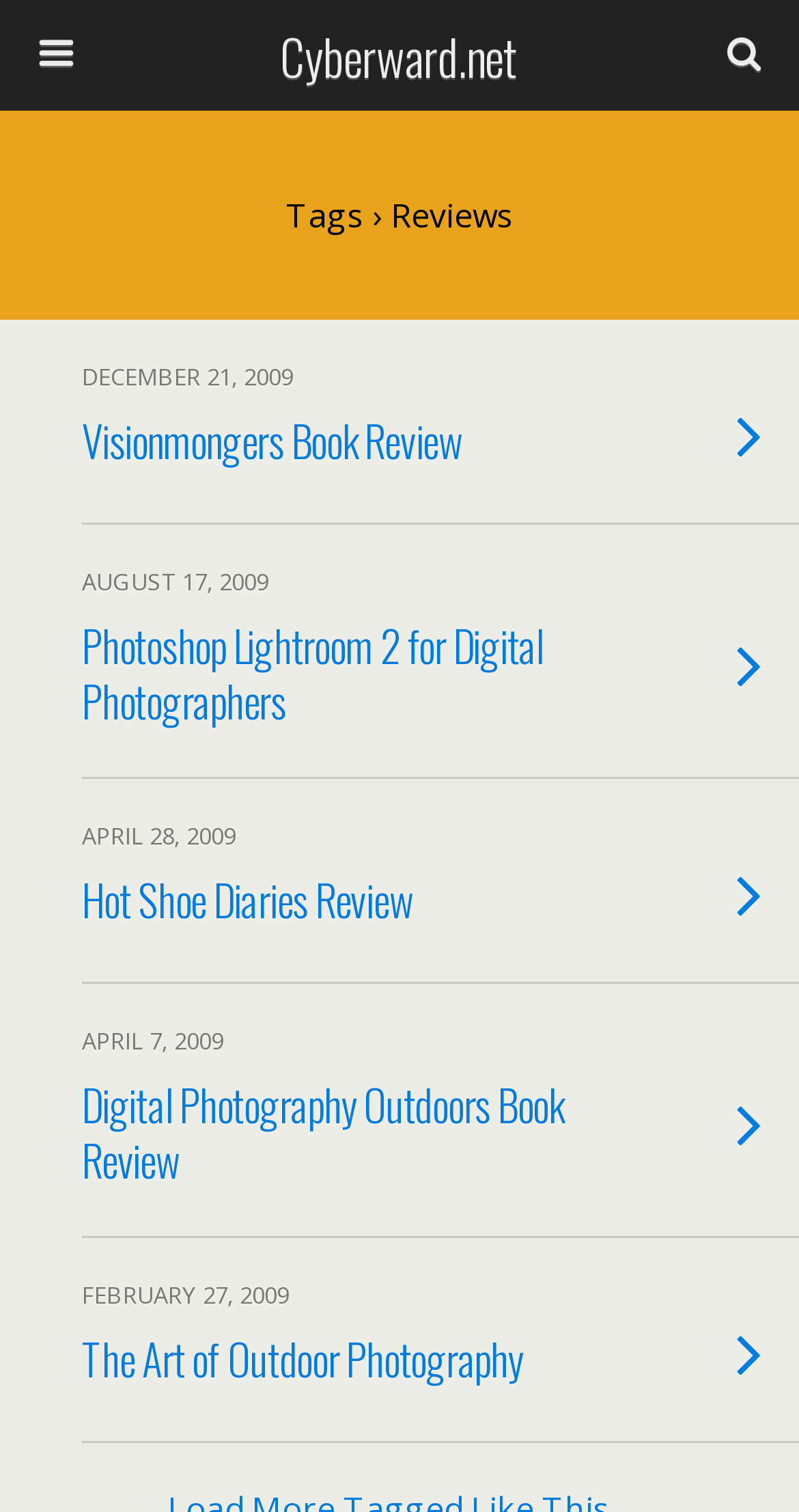Determine the bounding box coordinates for the clickable element to execute this instruction: "search for something on the website". Provide the coordinates as four float numbers between 0 and 1, i.e., [left, top, right, bottom].

[0.051, 0.08, 0.754, 0.117]